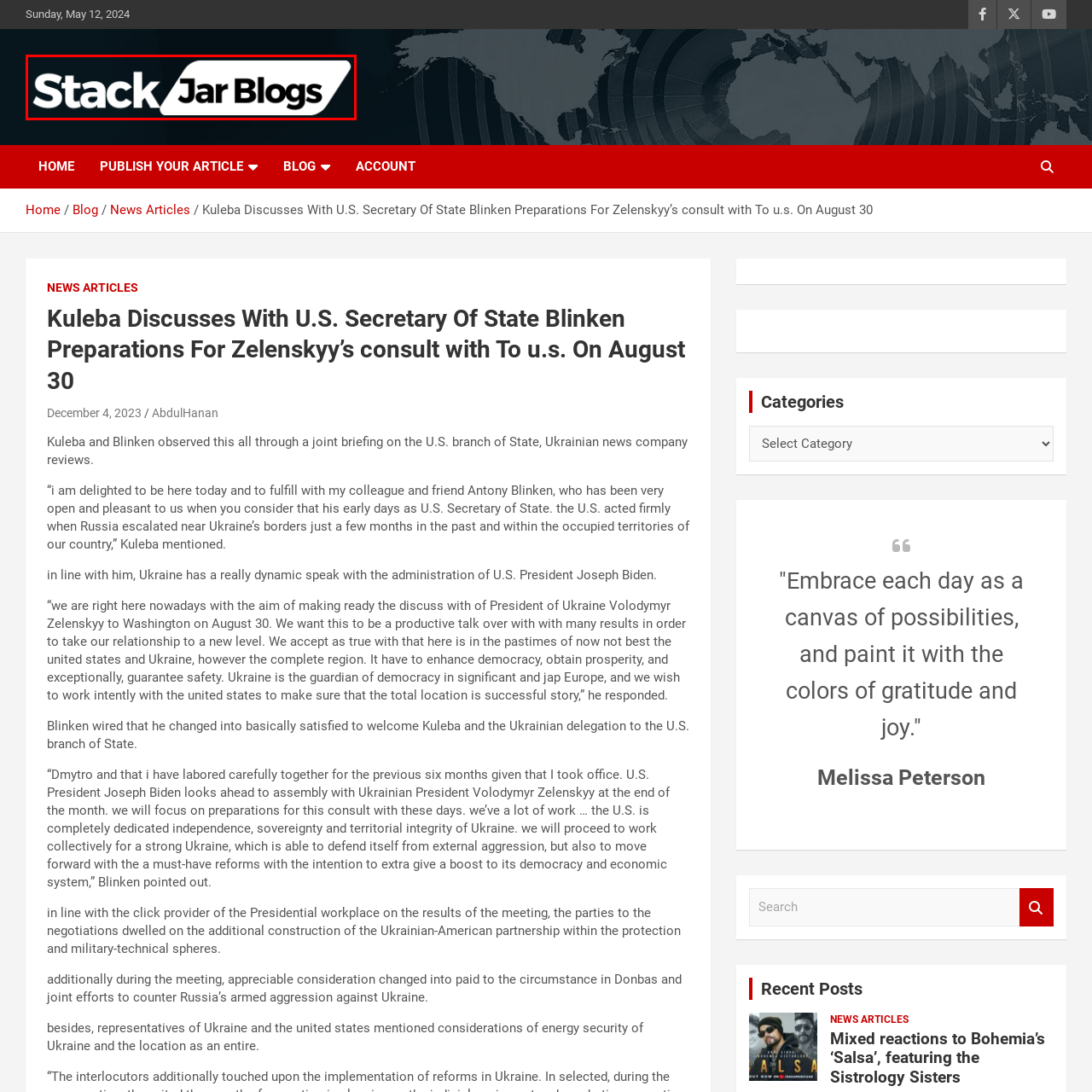Deliver a detailed explanation of the elements found in the red-marked area of the image.

The image features the logo of "StackJar Blogs," a platform that likely focuses on various topics and articles. The logo presents the words "Stack Jar" in a bold, modern font, with "Blogs" stylized to complement the overall design. The presence of a dynamic shape surrounding the text suggests a contemporary and engaging approach to blogging and content sharing. This emblem represents the identity of the website, which serves as a space for readers to access diverse blog posts and insights.